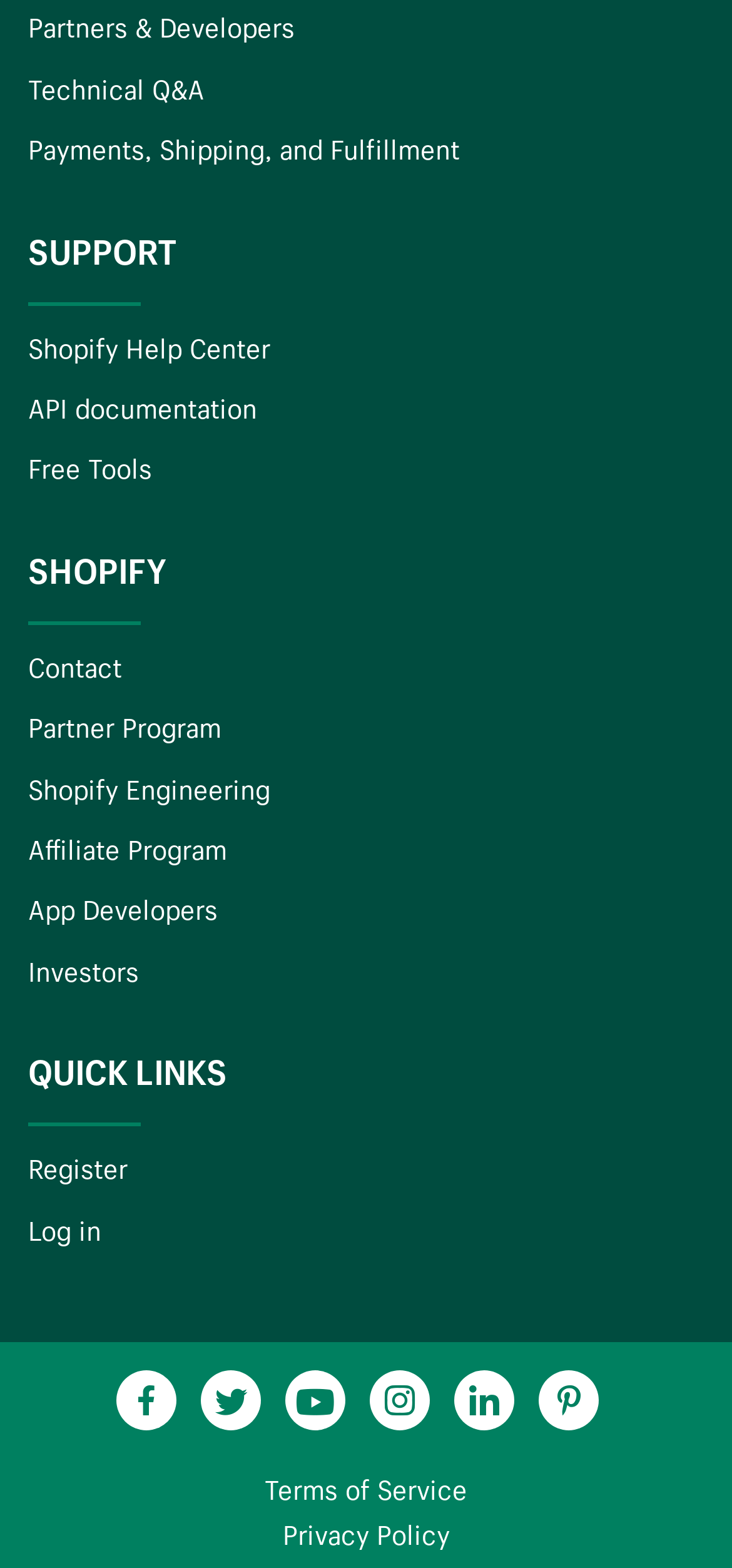Please identify the bounding box coordinates of the element's region that I should click in order to complete the following instruction: "Save the job to your shortlist". The bounding box coordinates consist of four float numbers between 0 and 1, i.e., [left, top, right, bottom].

None